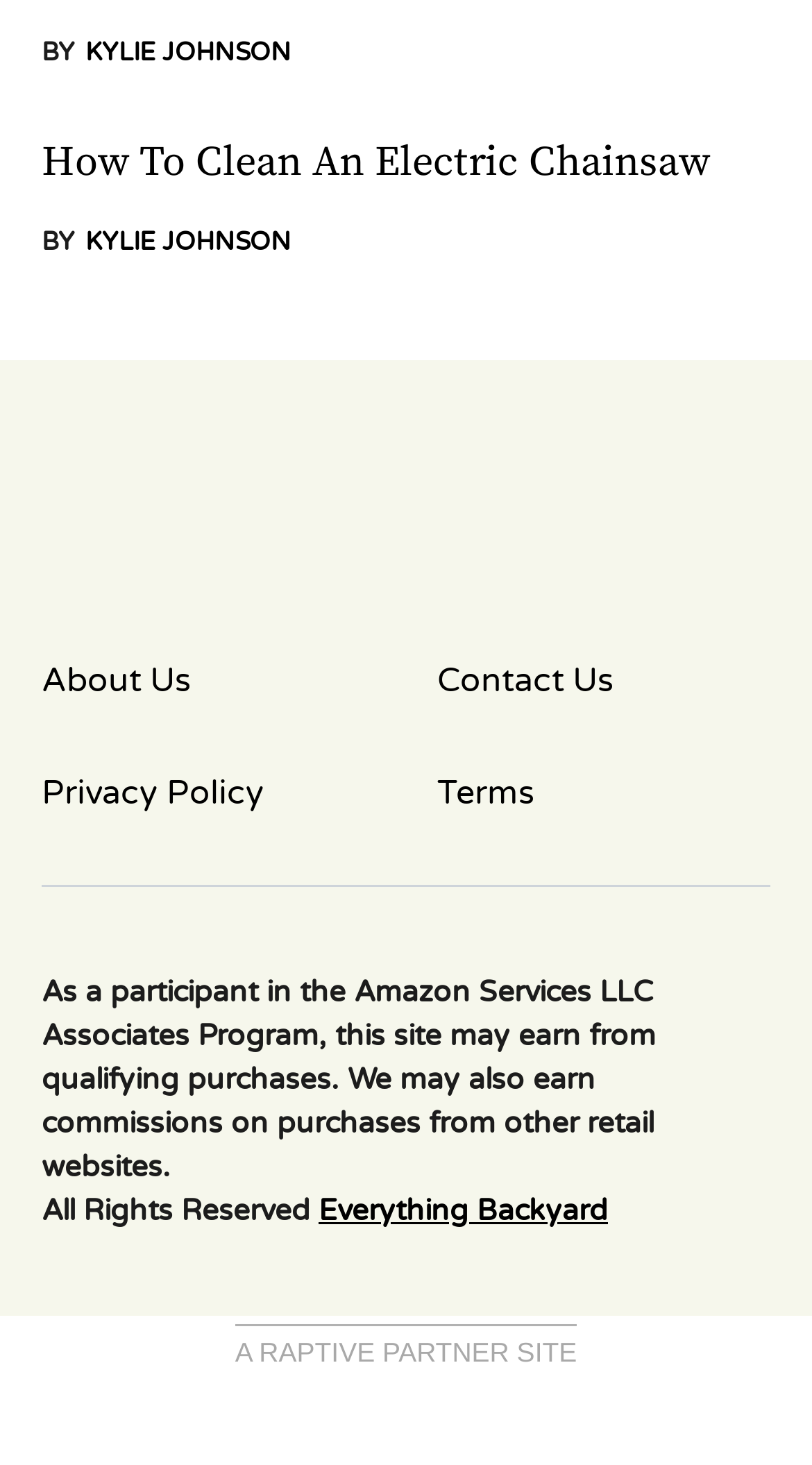Answer the following query concisely with a single word or phrase:
What is the topic of the article?

How to clean an electric chainsaw